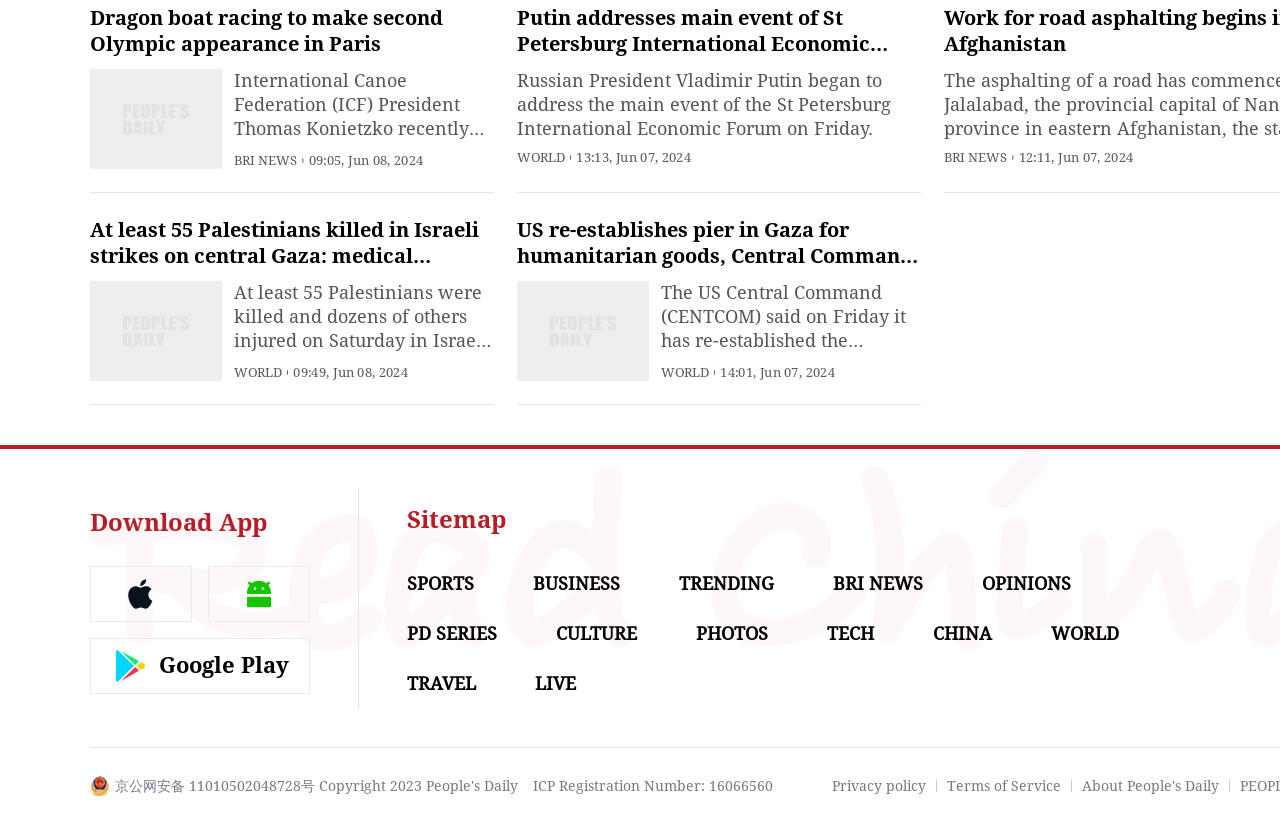Utilize the information from the image to answer the question in detail:
What is the topic of the first news article?

The first news article is about dragon boat racing making its second Olympic appearance in Paris, as indicated by the StaticText element with the text 'Dragon boat racing to make second Olympic appearance in Paris'.